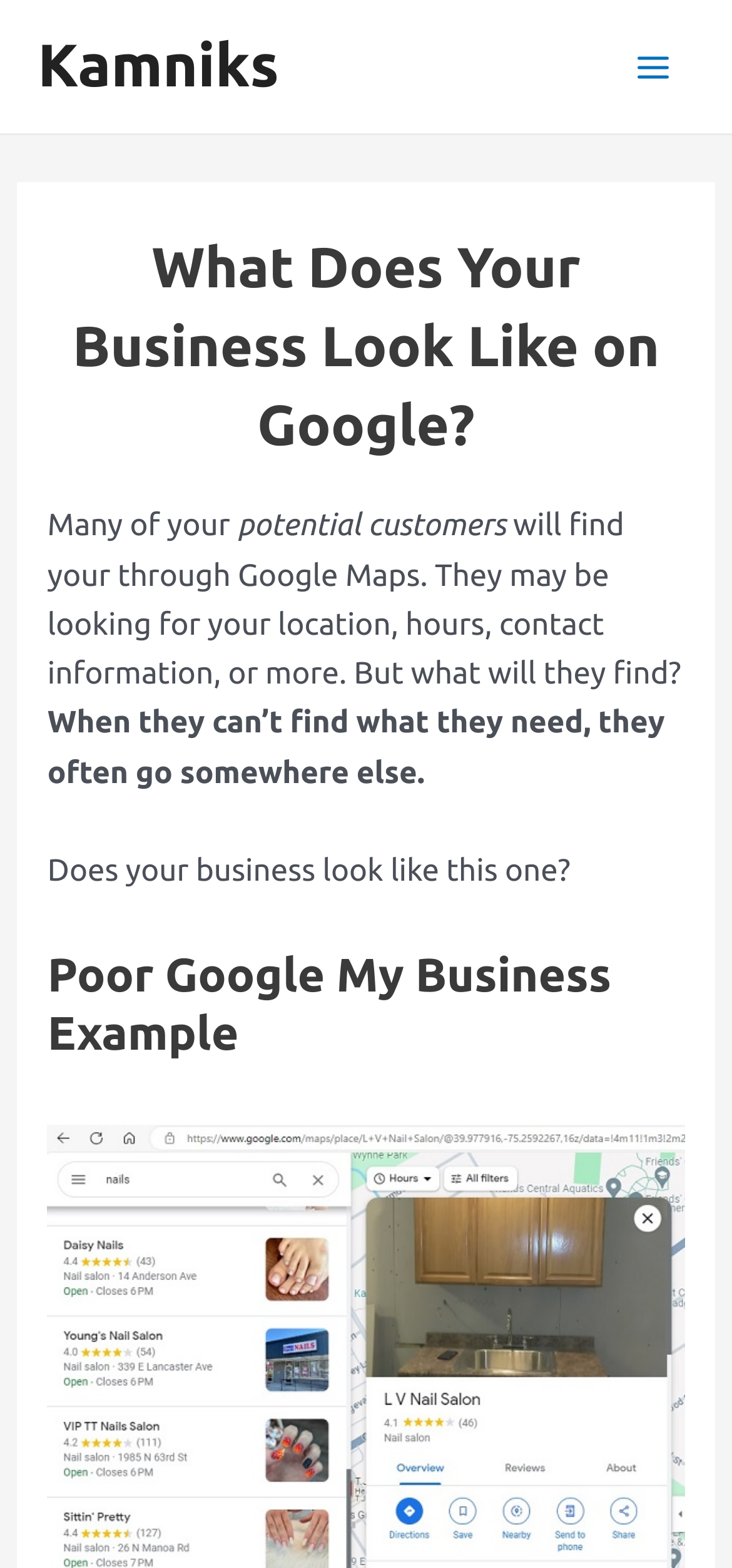Give a concise answer using one word or a phrase to the following question:
What happens when customers can't find what they need?

They go somewhere else